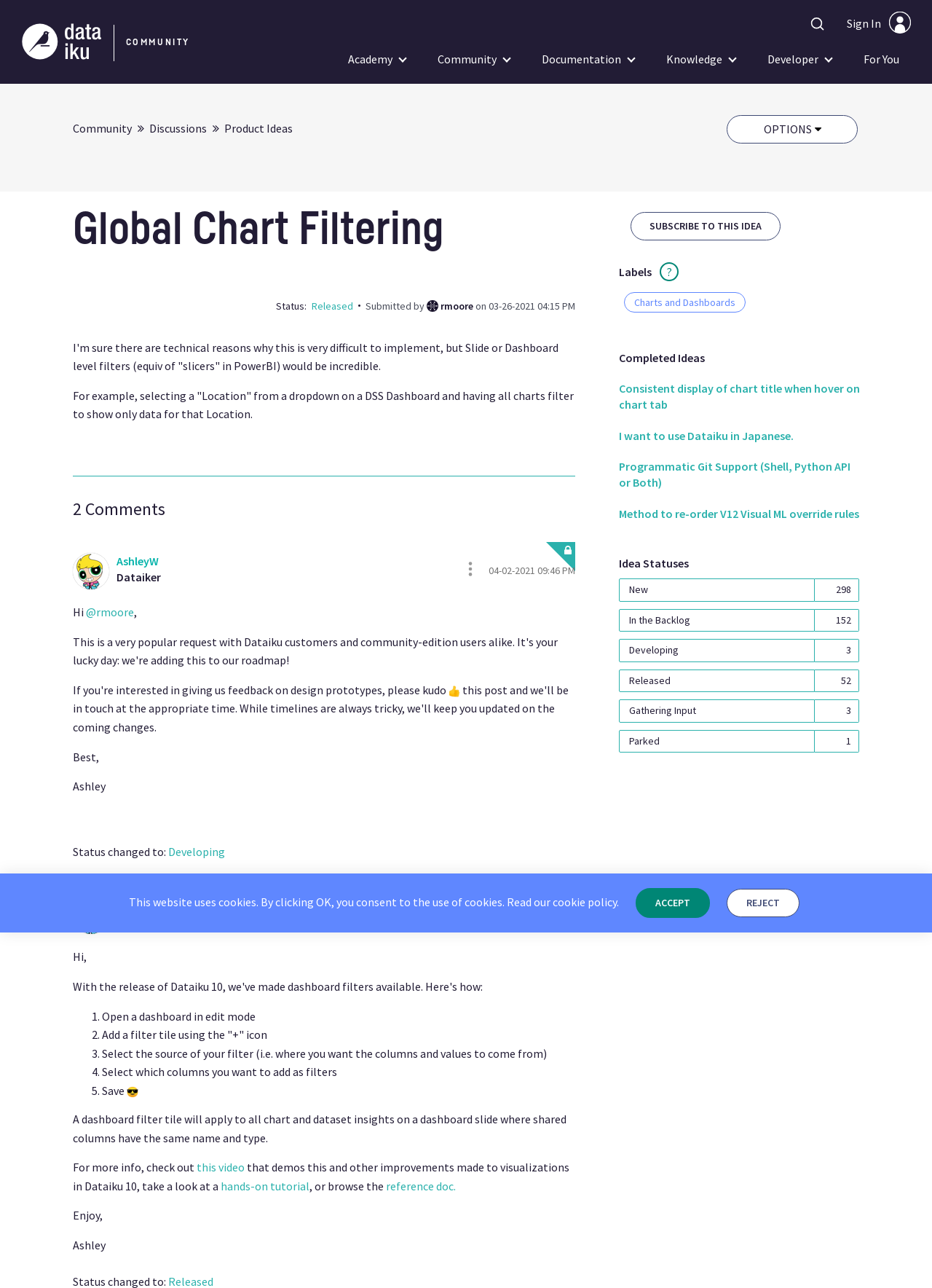Find the bounding box coordinates for the element that must be clicked to complete the instruction: "View Profile of AshleyW". The coordinates should be four float numbers between 0 and 1, indicated as [left, top, right, bottom].

[0.125, 0.698, 0.173, 0.709]